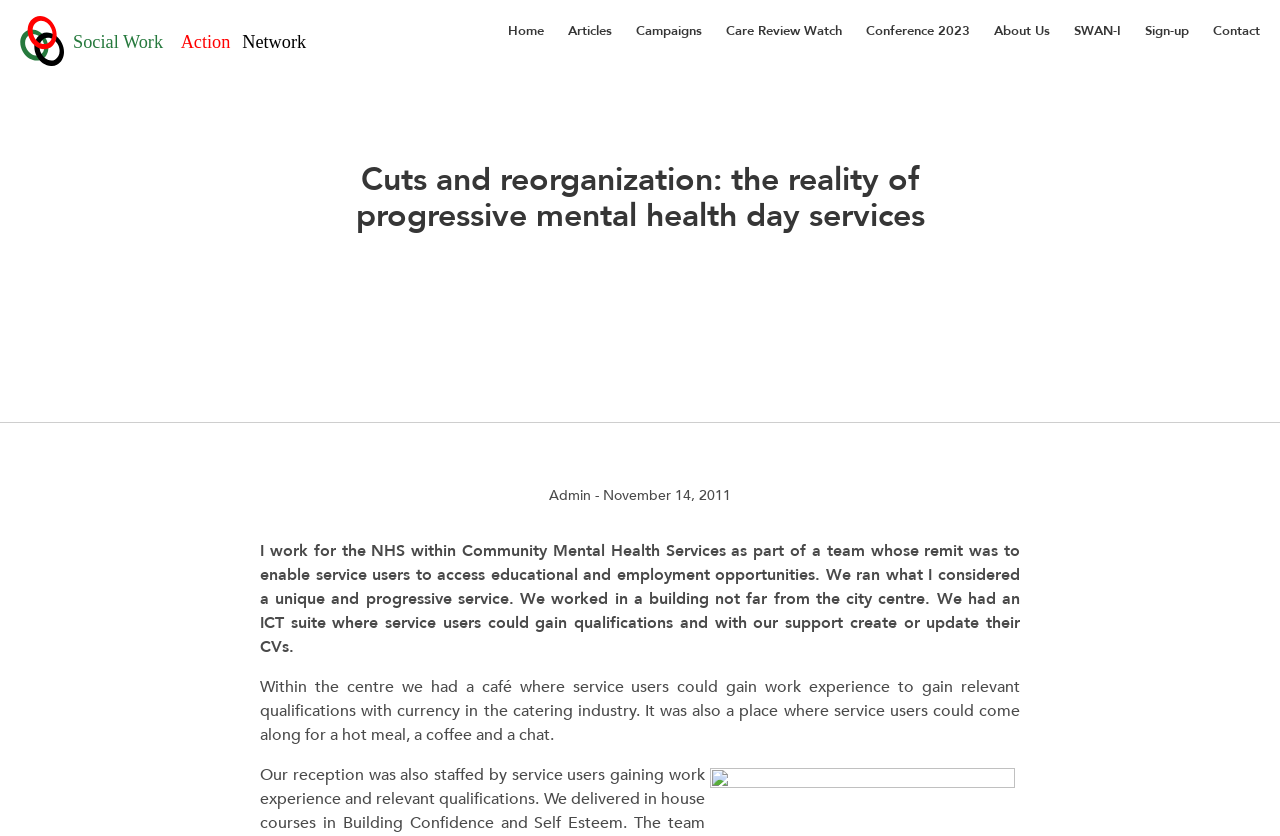Please identify the bounding box coordinates of the element's region that should be clicked to execute the following instruction: "Click the Contact link". The bounding box coordinates must be four float numbers between 0 and 1, i.e., [left, top, right, bottom].

[0.938, 0.01, 0.994, 0.067]